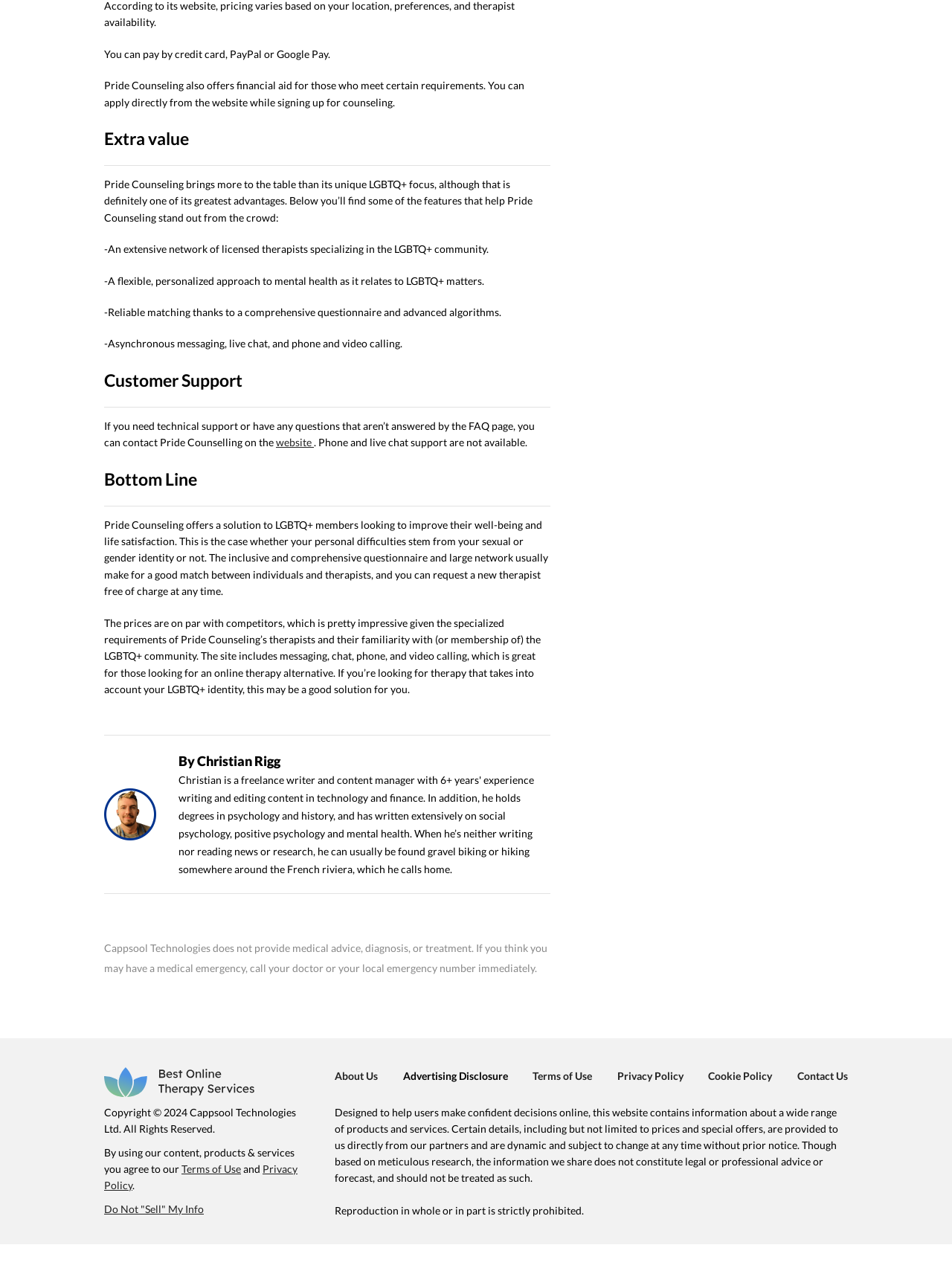Please examine the image and provide a detailed answer to the question: What payment methods are accepted by Pride Counseling?

The webpage mentions that 'You can pay by credit card, PayPal or Google Pay.' in the StaticText element with ID 233, indicating that these are the accepted payment methods.